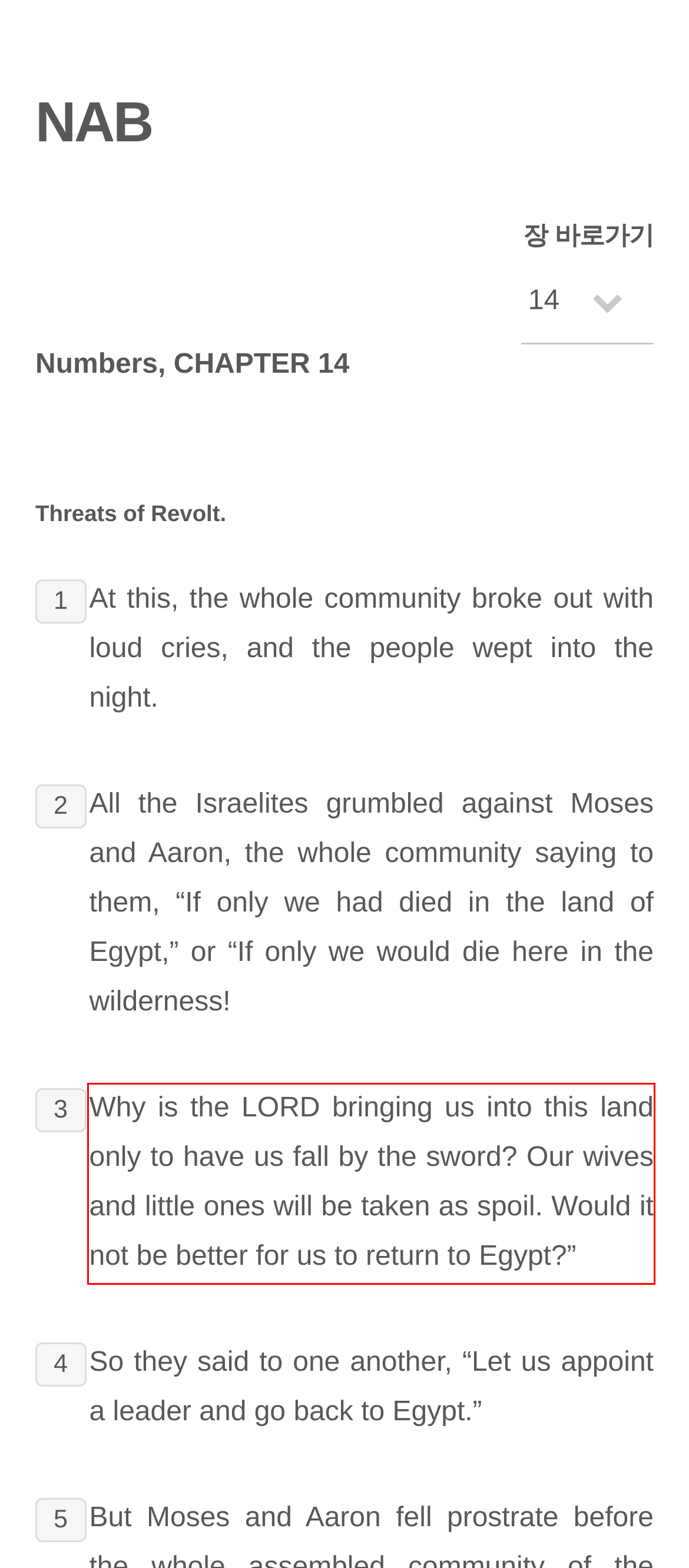Observe the screenshot of the webpage that includes a red rectangle bounding box. Conduct OCR on the content inside this red bounding box and generate the text.

Why is the LORD bringing us into this land only to have us fall by the sword? Our wives and little ones will be taken as spoil. Would it not be better for us to return to Egypt?”